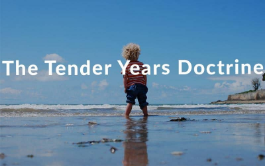What is the child in the image wearing?
Please look at the screenshot and answer using one word or phrase.

Striped shirt